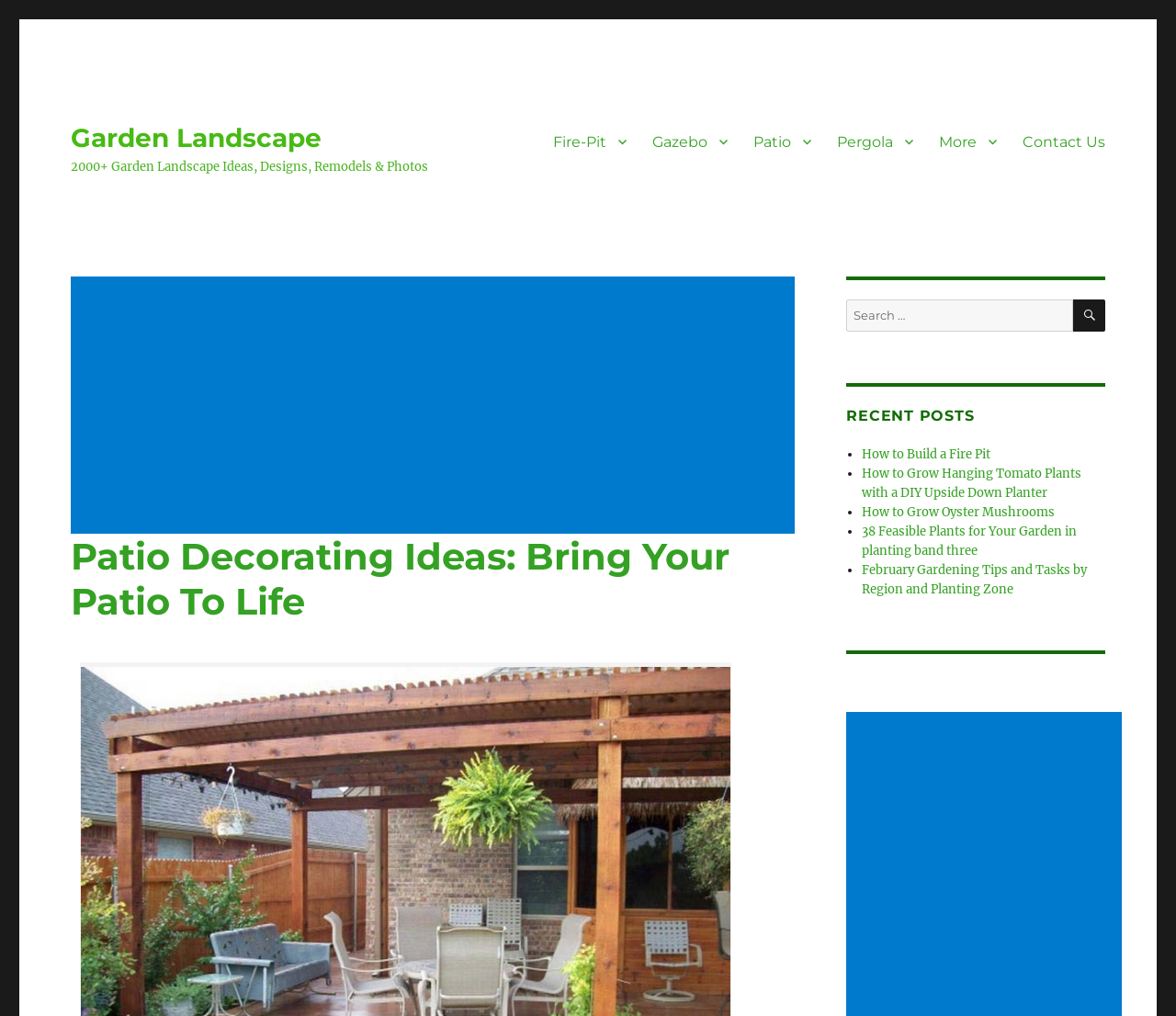What is the purpose of the search box?
Answer the question with a thorough and detailed explanation.

The search box is located near the top of the webpage, and it has a label 'Search for:' next to it. This suggests that the search box is intended for users to search for specific garden landscape ideas or related topics.